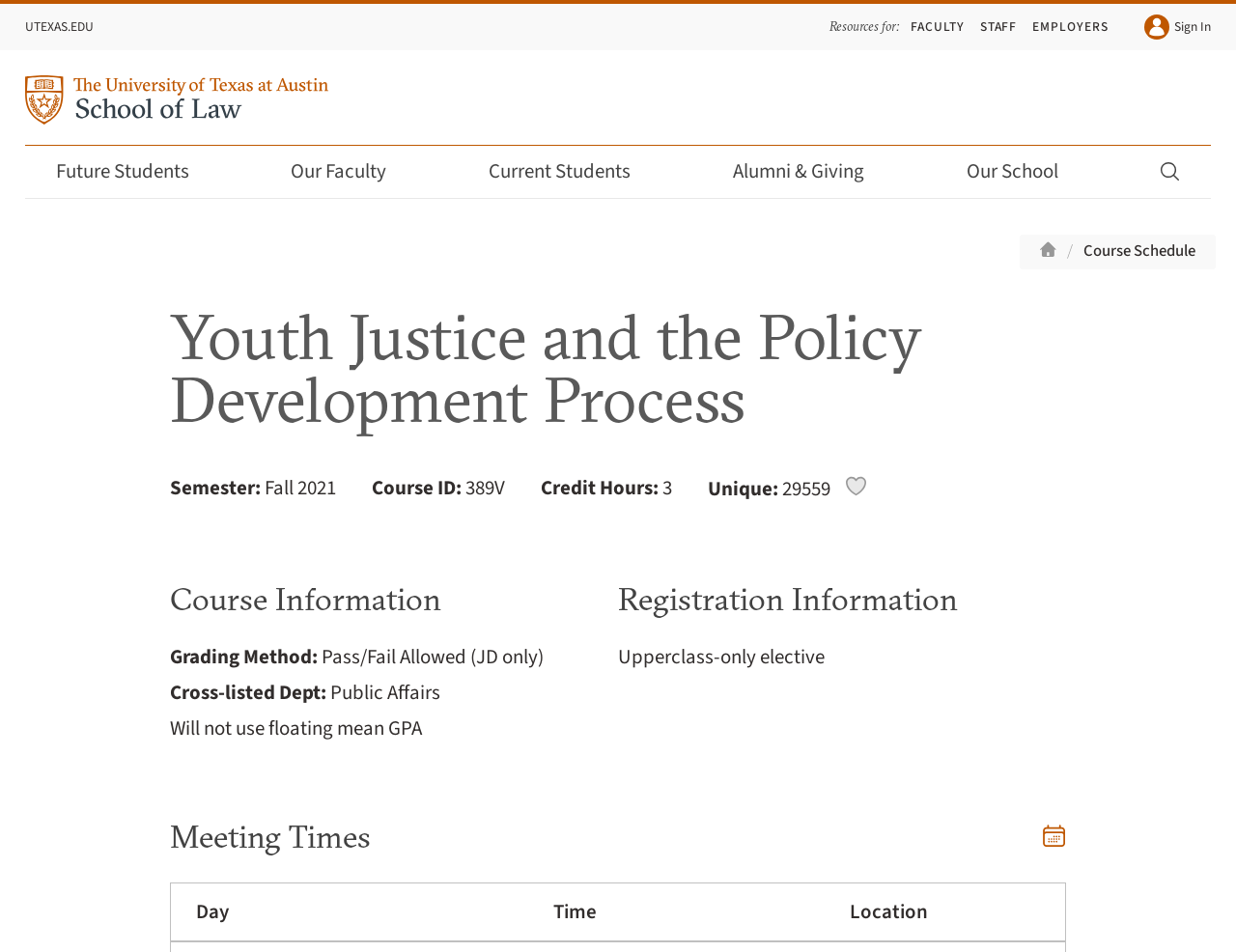Answer the question with a brief word or phrase:
What is the course ID of the class?

29559